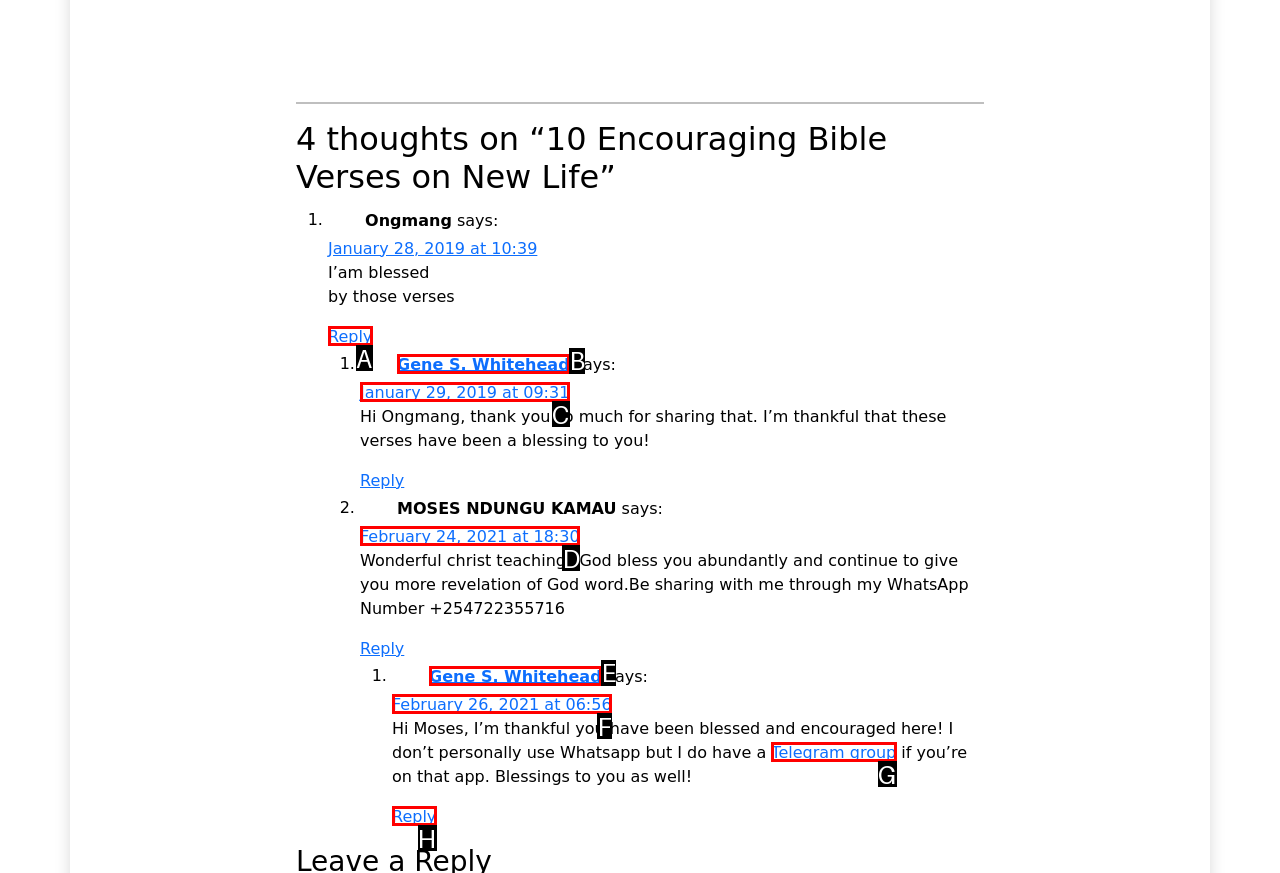Based on the description: Telegram group, find the HTML element that matches it. Provide your answer as the letter of the chosen option.

G